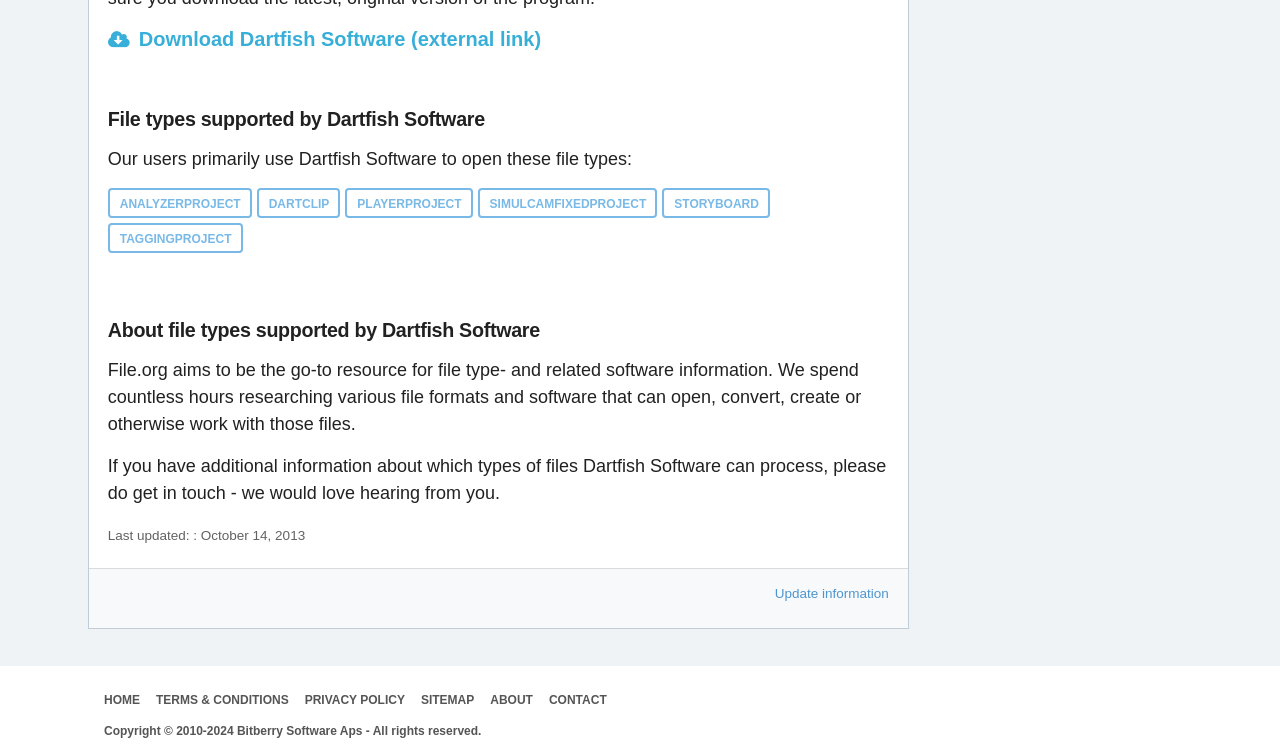Answer in one word or a short phrase: 
What is the copyright information of the webpage?

Copyright 2010-2024 Bitberry Software Aps